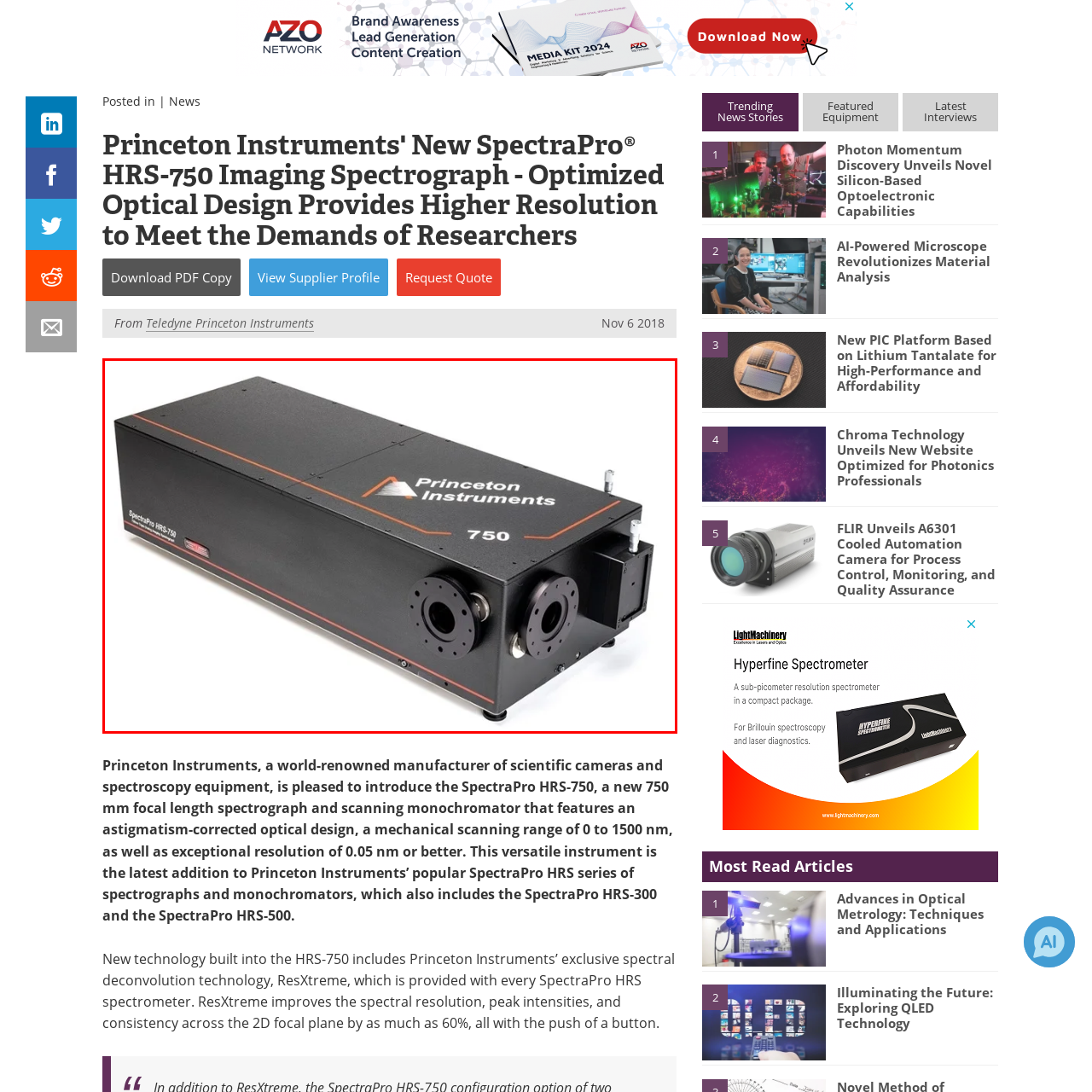Inspect the image within the red box and provide a detailed and thorough answer to the following question: What is the primary color of the SpectraPro HRS-750?

The primary color of the SpectraPro HRS-750 can be determined by looking at the description of the instrument's design, which states that it features a sleek, rectangular design primarily in black, with strategic orange accents.